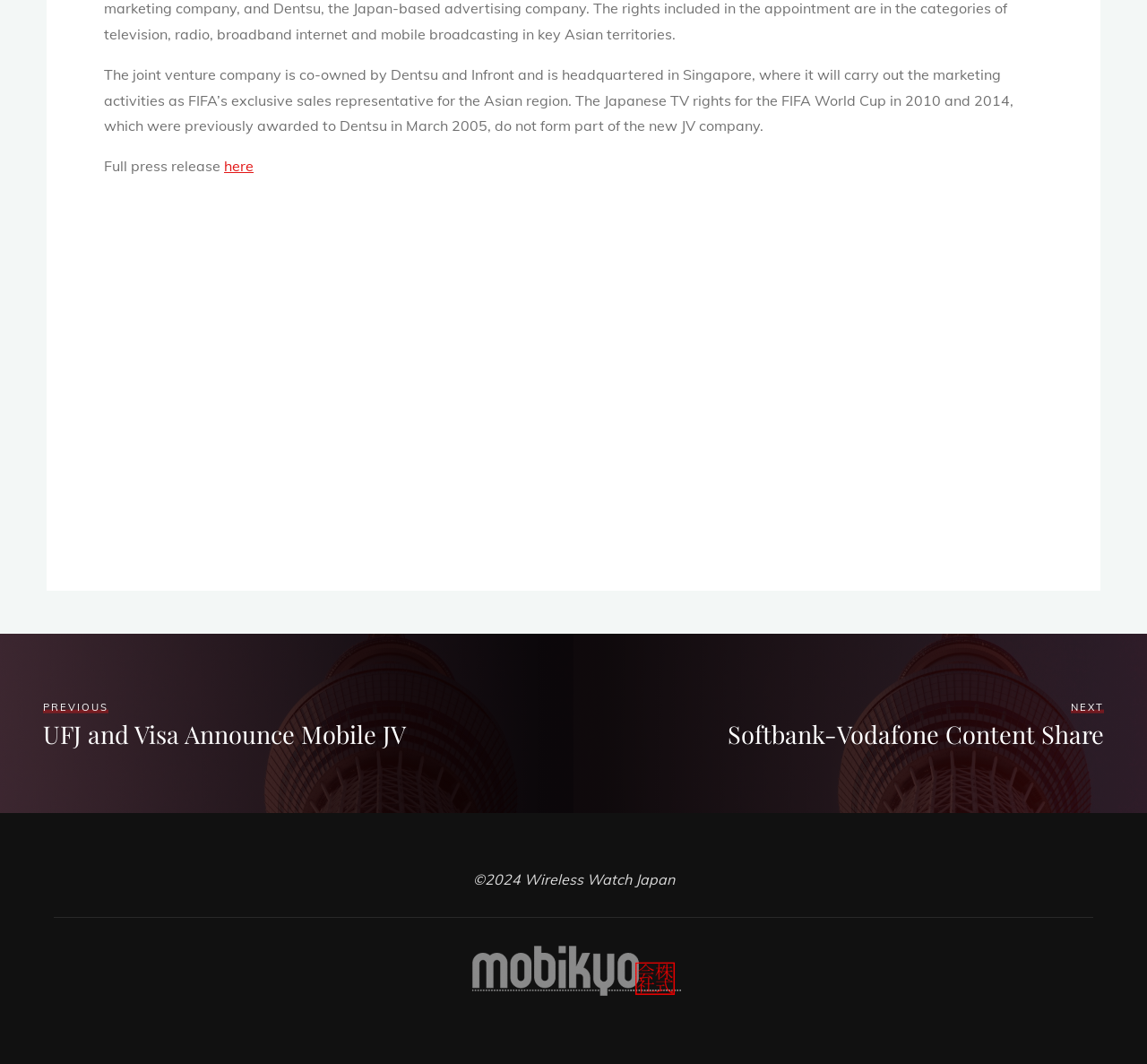Identify the bounding box for the UI element described as: "here". Ensure the coordinates are four float numbers between 0 and 1, formatted as [left, top, right, bottom].

[0.195, 0.147, 0.221, 0.164]